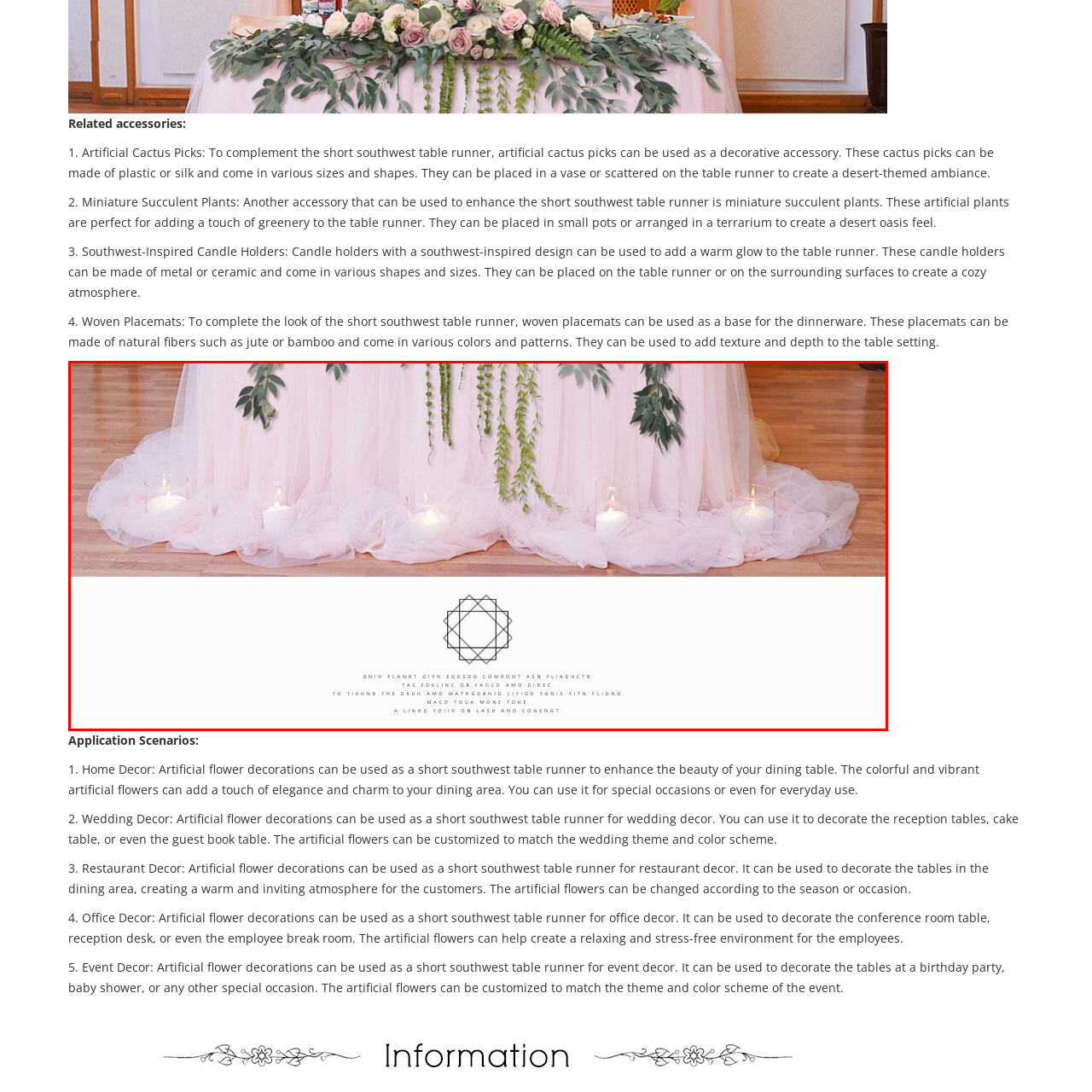Detail the features and components of the image inside the red outline.

The image features a beautifully styled table setting utilizing a soft pink table runner adorned with delicate ruffles, creating a romantic and inviting atmosphere. Soft, flickering candlelight is provided by several strategically placed candles that enhance the cozy ambiance. Draping over the table are lush, green garlands or foliage, contributing a touch of nature and vibrancy to the decoration. This setup is ideal for various occasions, be it a wedding, intimate dinner, or special event, showcasing a blend of elegance and warmth that will captivate guests.